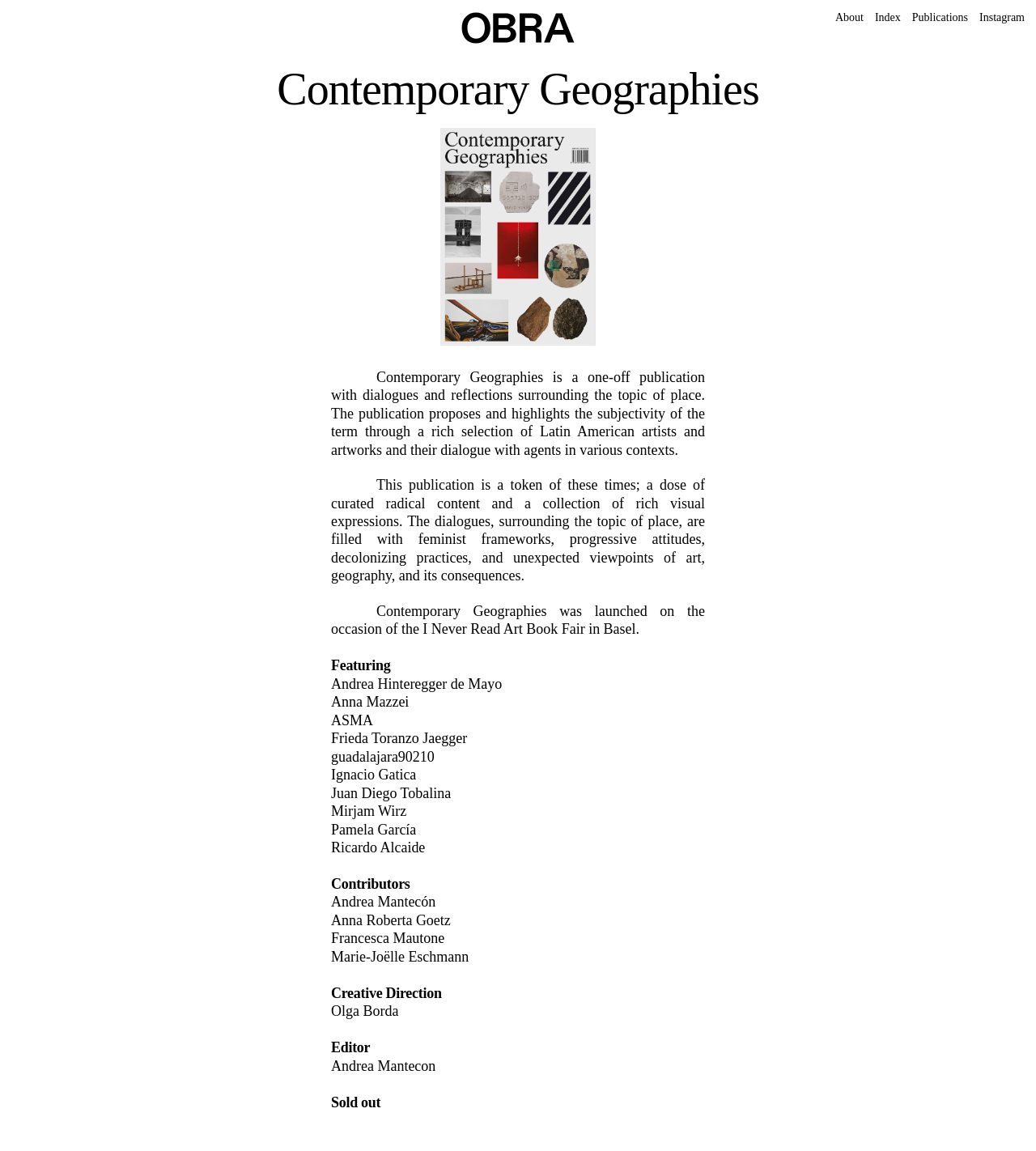Give a detailed account of the webpage's layout and content.

The webpage is about Obra, a biannual magazine that showcases visual expressions and contemporary geographies from Latin America and around the world. At the top left corner, there is a logo of Obra, which is an image link. To the right of the logo, there are four navigation links: "About", "Index", "Publications", and "OBRA Instagram". 

Below the navigation links, there is a main section that takes up most of the page. Within this section, there is a header with the title "Contemporary Geographies" in a prominent font size. Below the header, there is a figure, which is likely an image related to the publication. 

The main content of the page is a series of paragraphs and lists of names. The text describes the publication "Contemporary Geographies" as a one-off publication that explores the concept of place through dialogues and reflections from Latin American artists and artworks. The publication is a collection of curated radical content and rich visual expressions, featuring various artists, contributors, and editors. 

The lists of names include the featured artists, contributors, and editors, such as Andrea Hinteregger de Mayo, Anna Mazzei, ASMA, and others. At the bottom of the page, there is a note that the publication is sold out. Overall, the webpage provides an overview of the publication "Contemporary Geographies" and its contents.